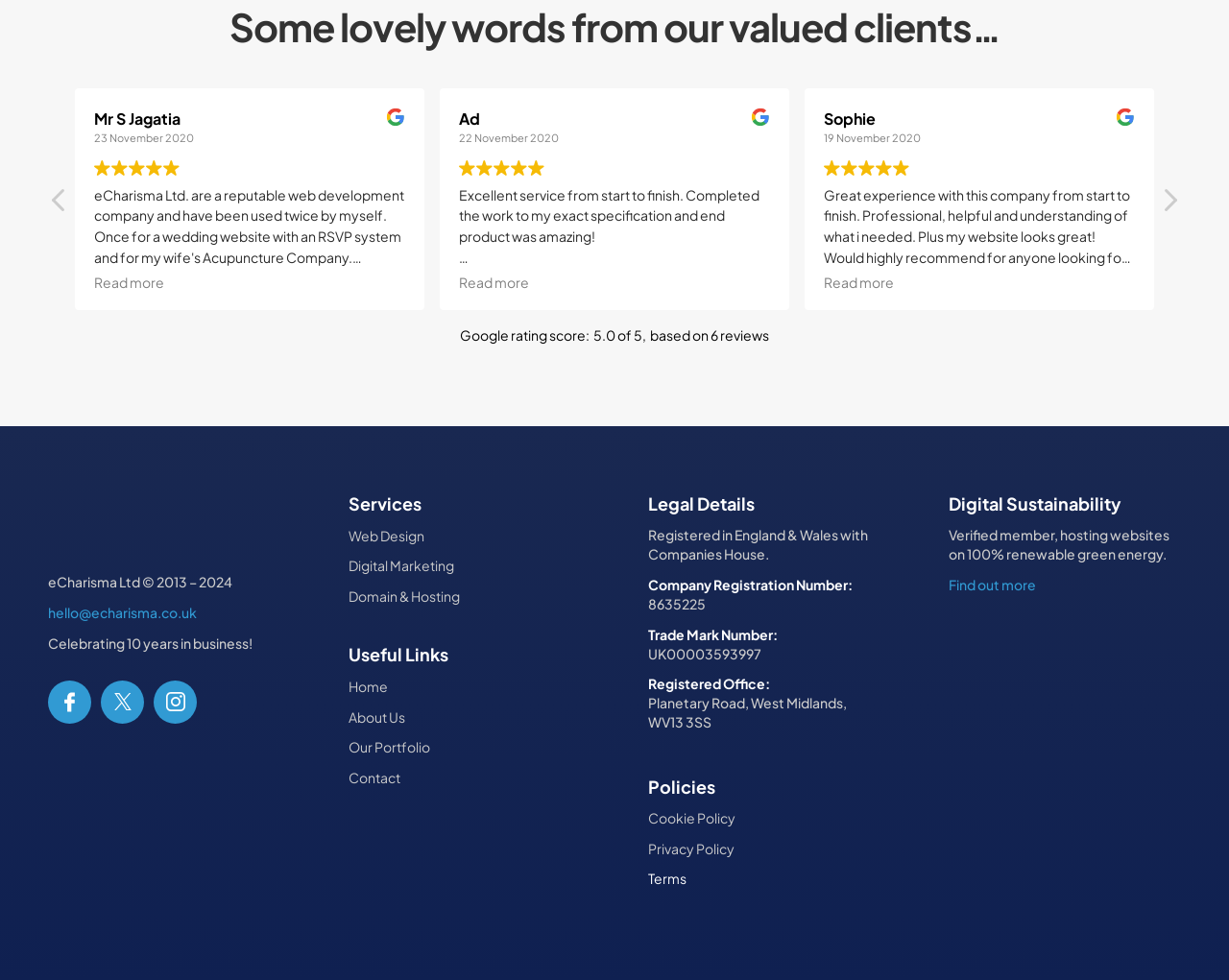Determine the bounding box coordinates for the area that should be clicked to carry out the following instruction: "Click the 'Next review' button".

[0.944, 0.19, 0.959, 0.229]